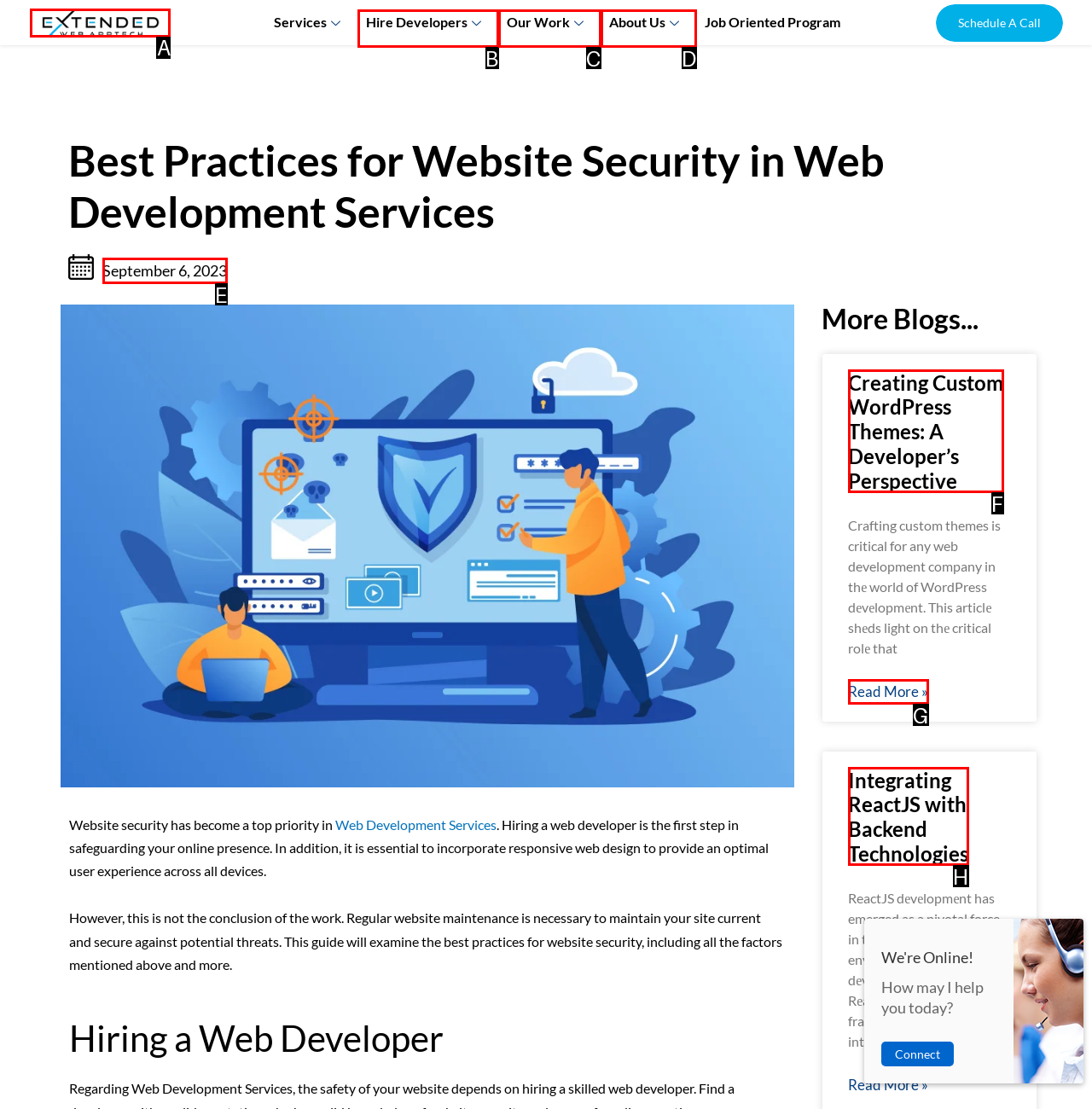Identify the option that corresponds to the description: Integrating ReactJS with Backend Technologies. Provide only the letter of the option directly.

H